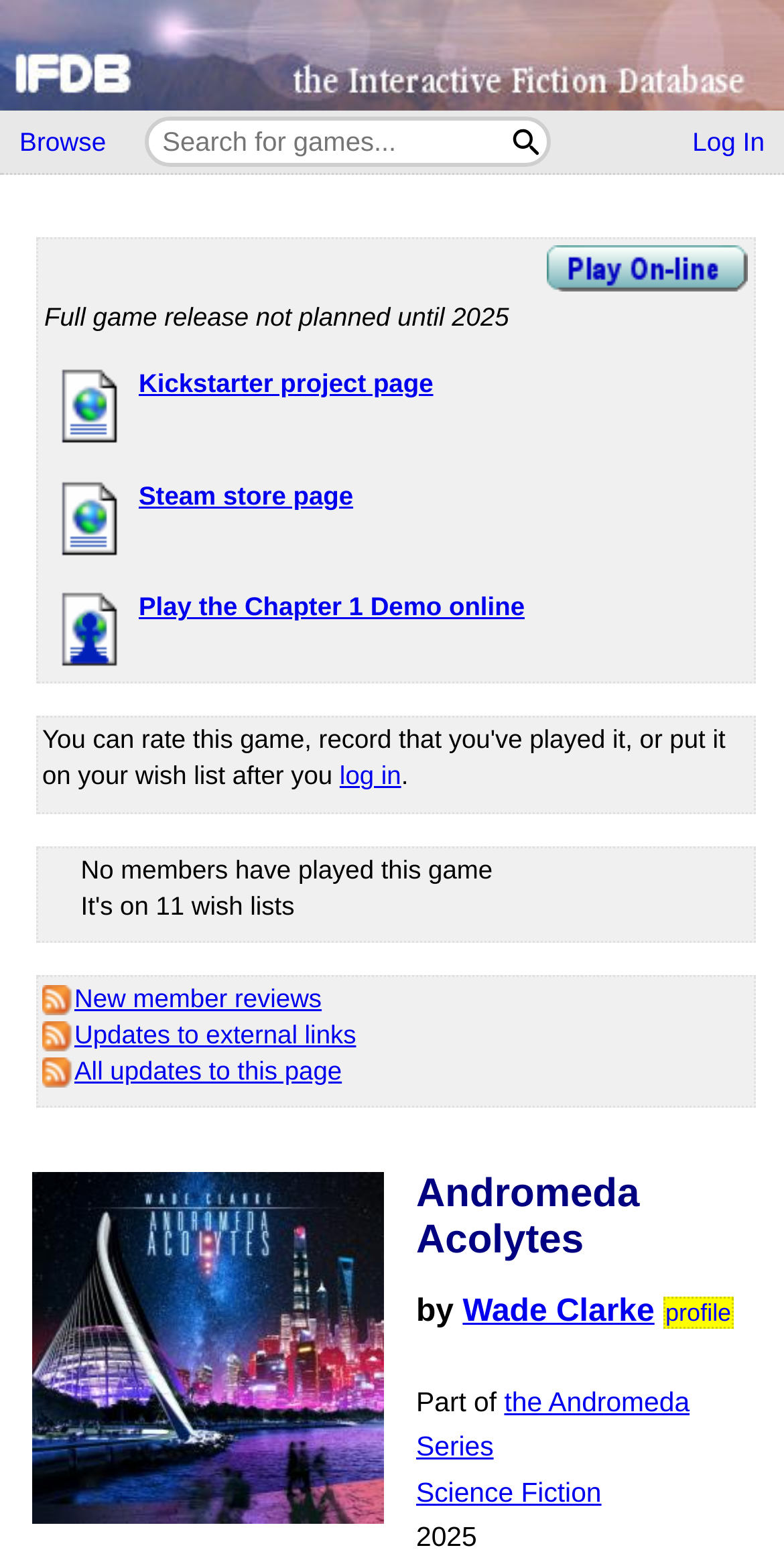What is the release year of the game?
Refer to the image and give a detailed answer to the query.

The release year of the game can be found in the static text element that reads '2025', which is located near the bottom of the webpage.